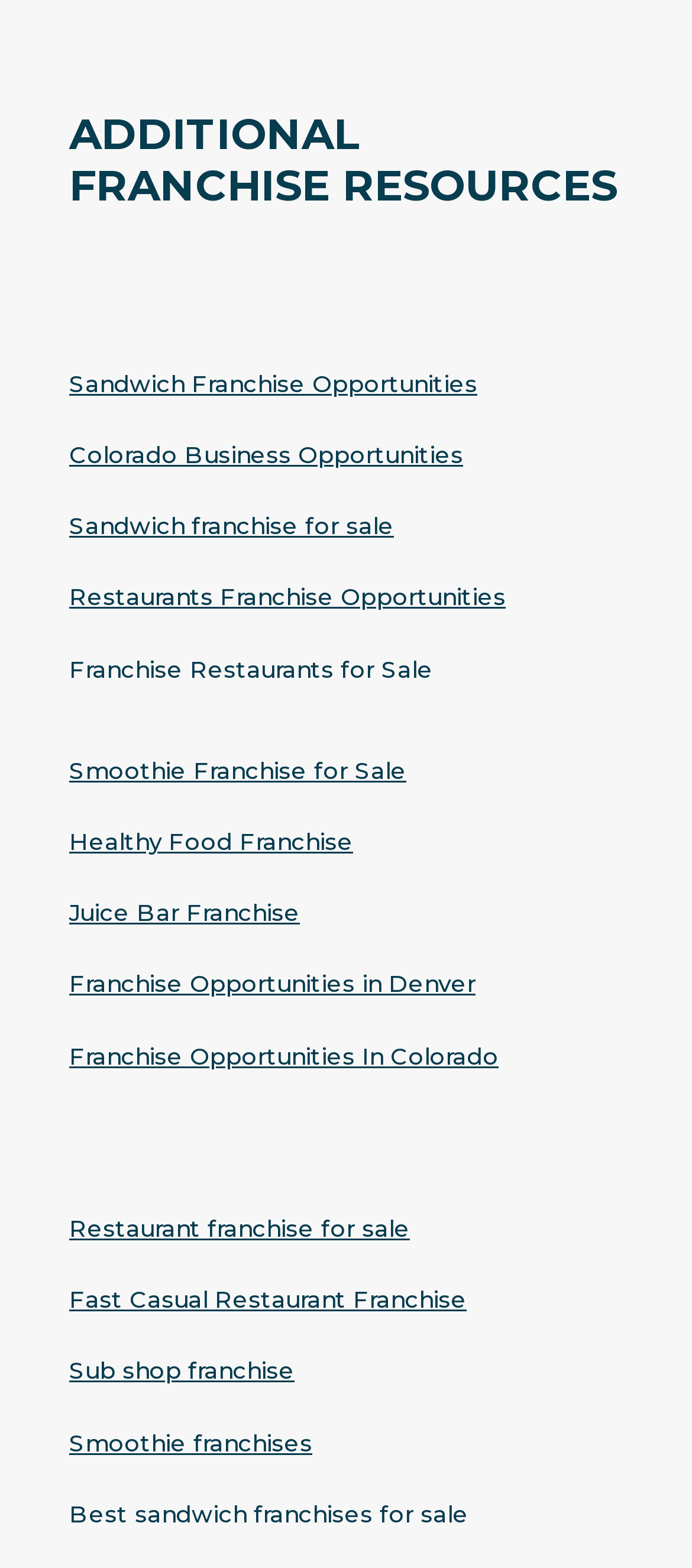Locate the bounding box coordinates of the area you need to click to fulfill this instruction: 'learn about franchise training'. The coordinates must be in the form of four float numbers ranging from 0 to 1: [left, top, right, bottom].

[0.162, 0.148, 0.515, 0.169]